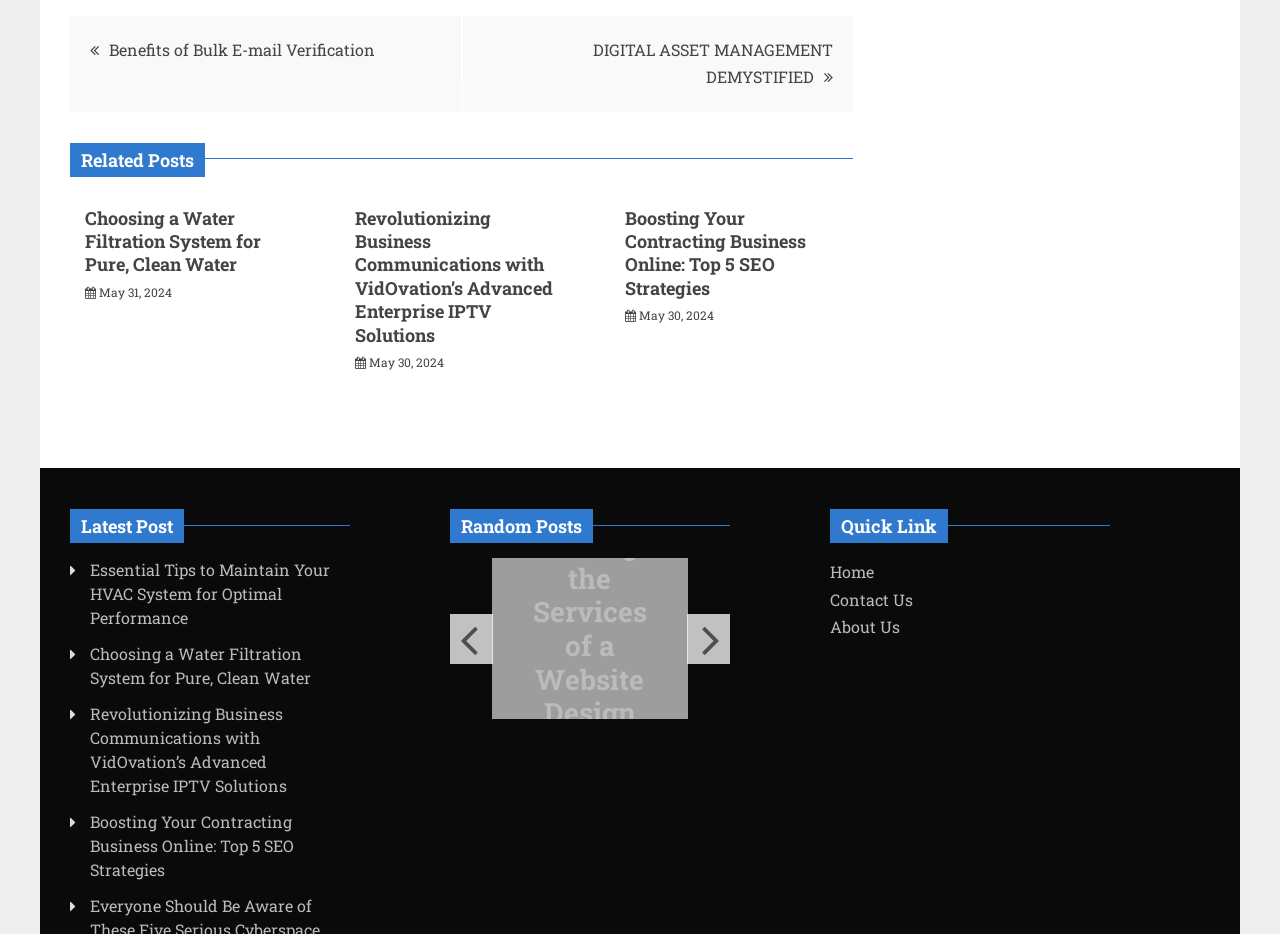Locate the bounding box coordinates of the area to click to fulfill this instruction: "Click on 'Previous'". The bounding box should be presented as four float numbers between 0 and 1, in the order [left, top, right, bottom].

[0.352, 0.657, 0.385, 0.711]